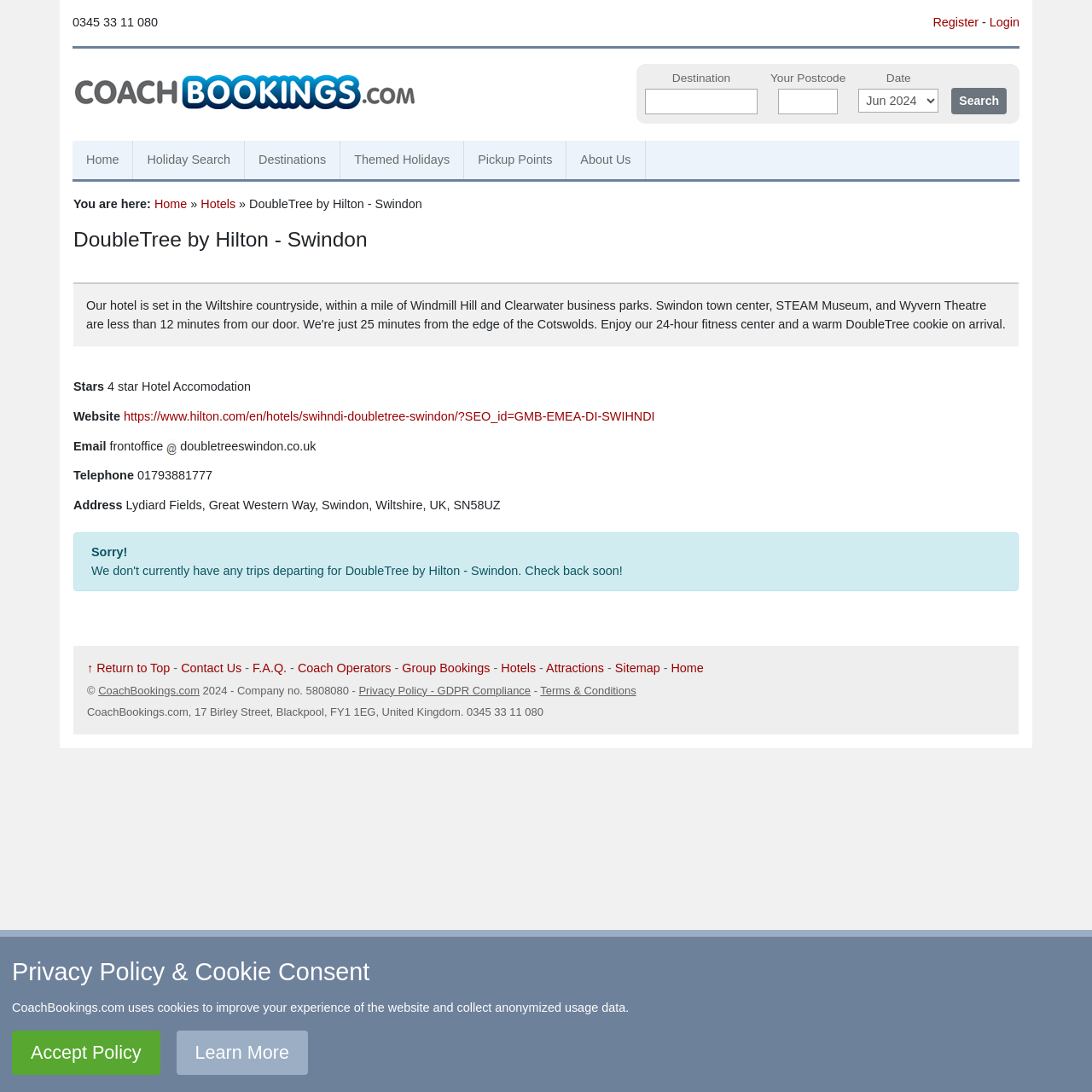Offer a meticulous caption that includes all visible features of the webpage.

This webpage is about Coach Bookings, a company that provides UK and worldwide coach holidays. At the top of the page, there is a logo of Coach Bookings, along with a phone number and links to register and log in. Below the logo, there are three input fields to search for destinations, postcodes, and dates, accompanied by a search button.

On the left side of the page, there is a navigation menu with links to various sections, including Home, Holiday Search, Destinations, Themed Holidays, Pickup Points, and About Us. Below the navigation menu, there is a breadcrumb trail showing the current location, which is a hotel page, specifically the DoubleTree by Hilton - Swindon.

The main content of the page is about the hotel, including its rating, address, phone number, and email. There are also links to the hotel's website and a map. Further down, there is a section with links to Contact Us, F.A.Q., Coach Operators, Group Bookings, Hotels, Attractions, and Sitemap.

At the bottom of the page, there is a footer section with copyright information, a link to CoachBookings.com, and links to Privacy Policy and Terms & Conditions. There is also a section with the company's address and phone number. Finally, there is a notice about cookies and a link to accept the policy or learn more.